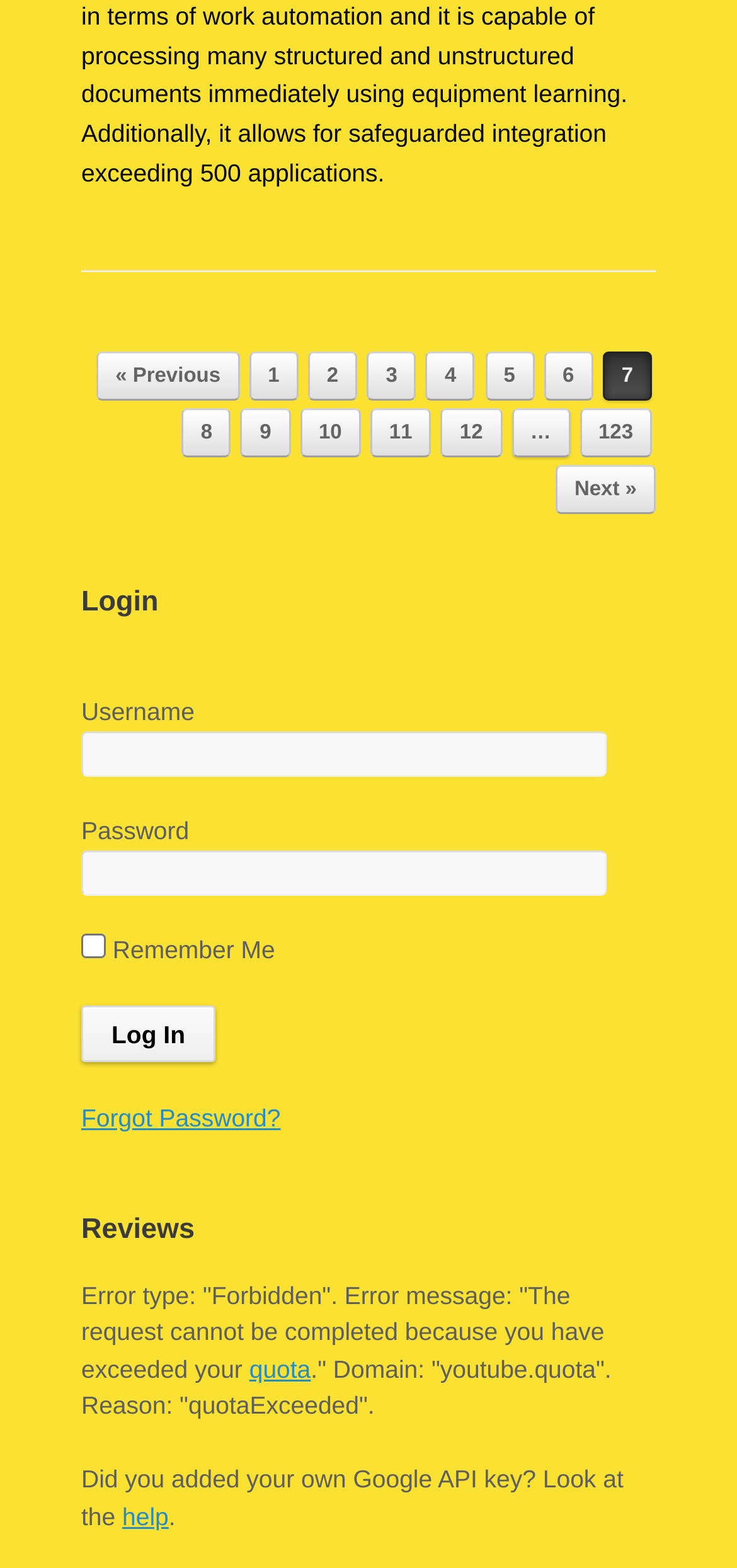What is the suggested action for quota exceeded error?
Look at the image and respond with a one-word or short-phrase answer.

Add your own Google API key